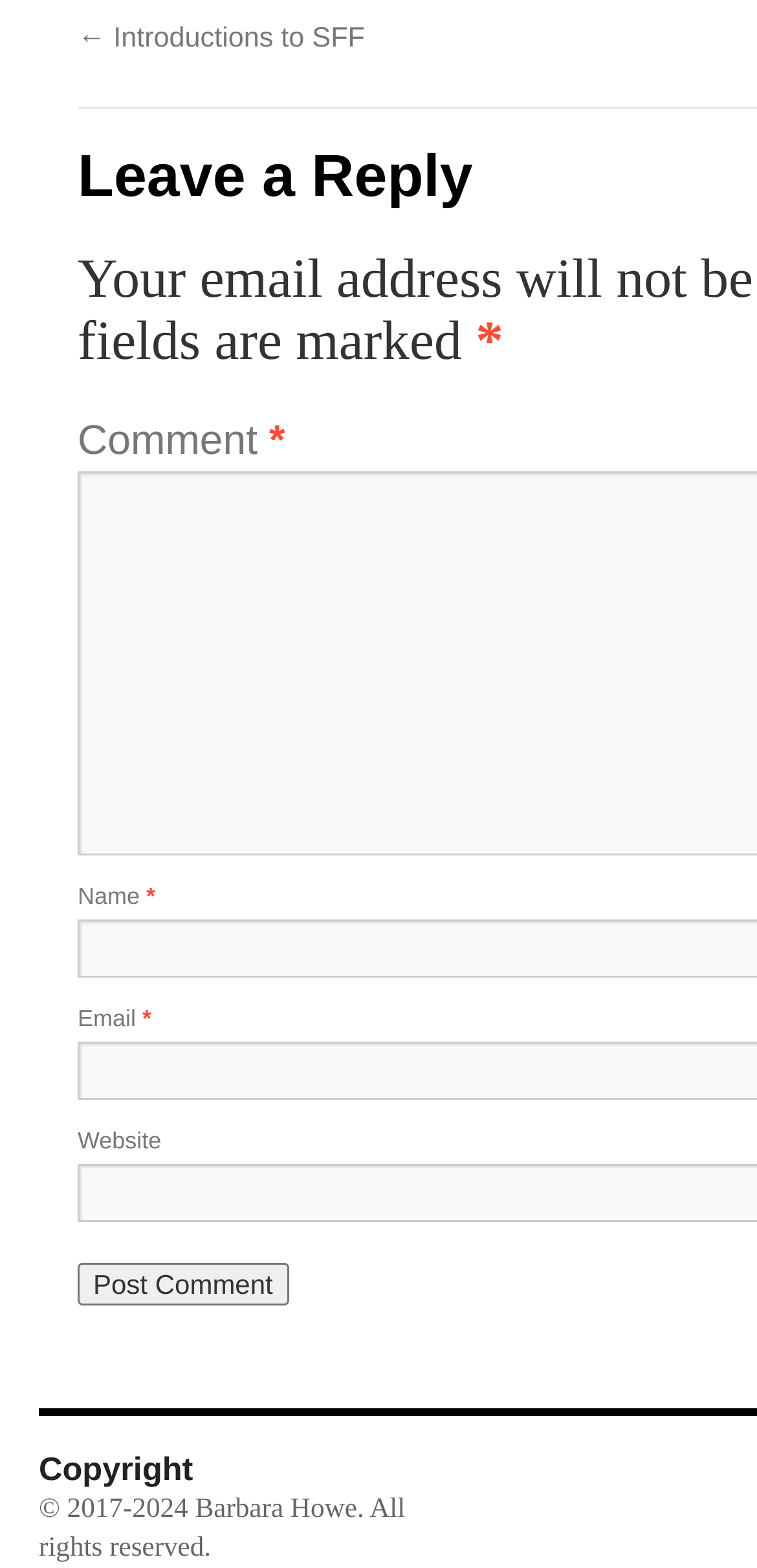Using the description "Alternate History", predict the bounding box of the relevant HTML element.

[0.509, 0.015, 0.779, 0.035]